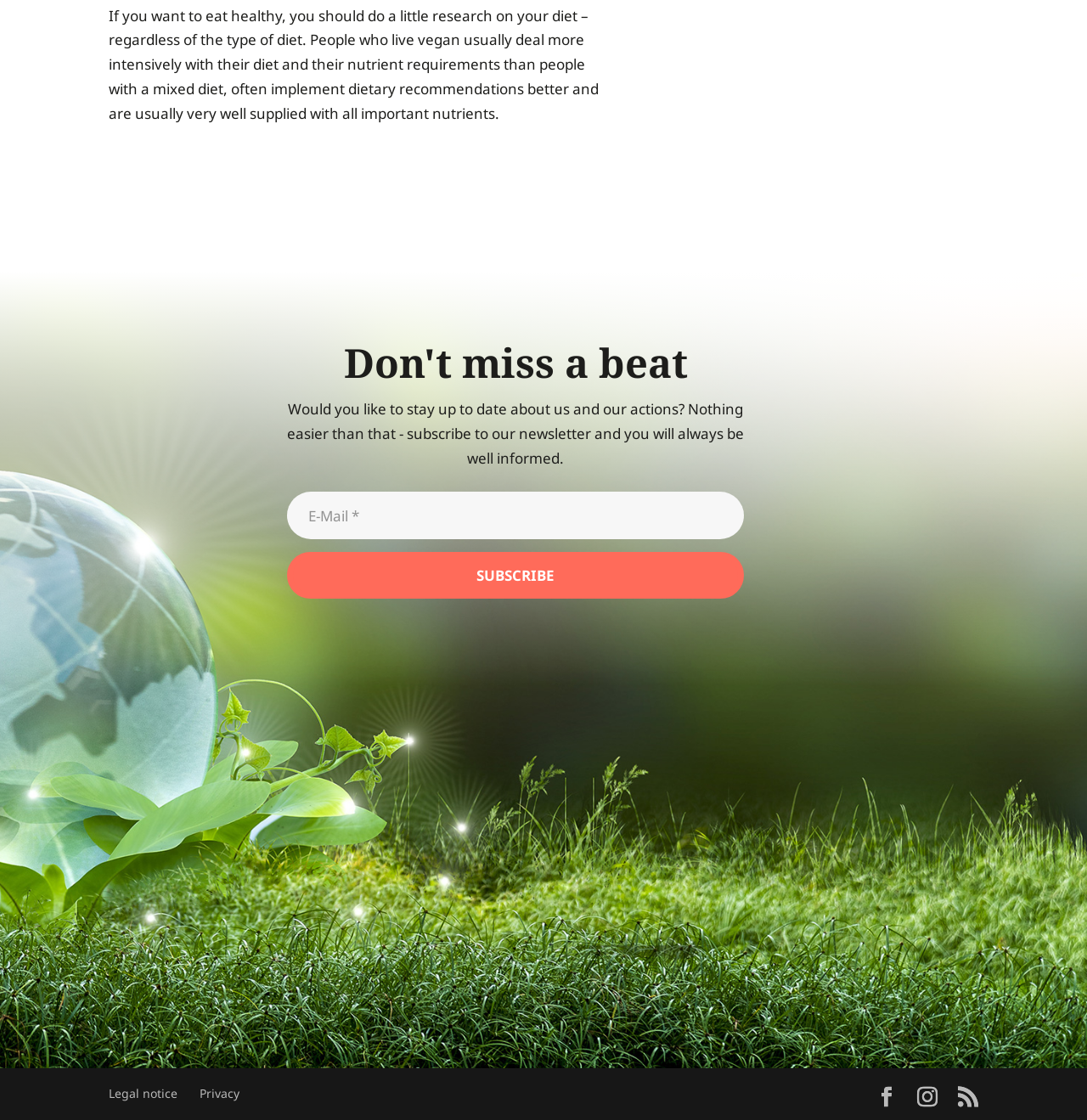Please determine the bounding box coordinates for the element that should be clicked to follow these instructions: "Follow on social media".

[0.485, 0.558, 0.526, 0.598]